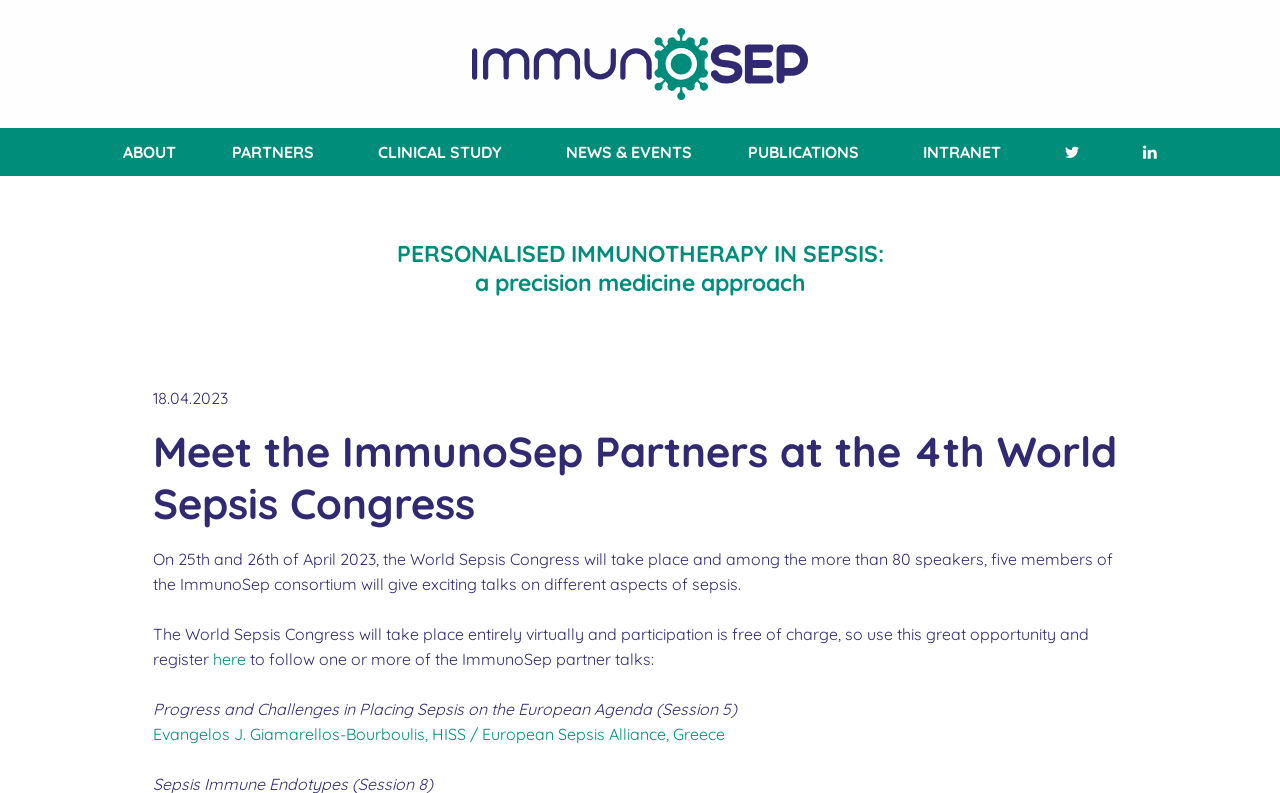Identify the bounding box coordinates necessary to click and complete the given instruction: "Register for the World Sepsis Congress".

[0.166, 0.819, 0.192, 0.844]